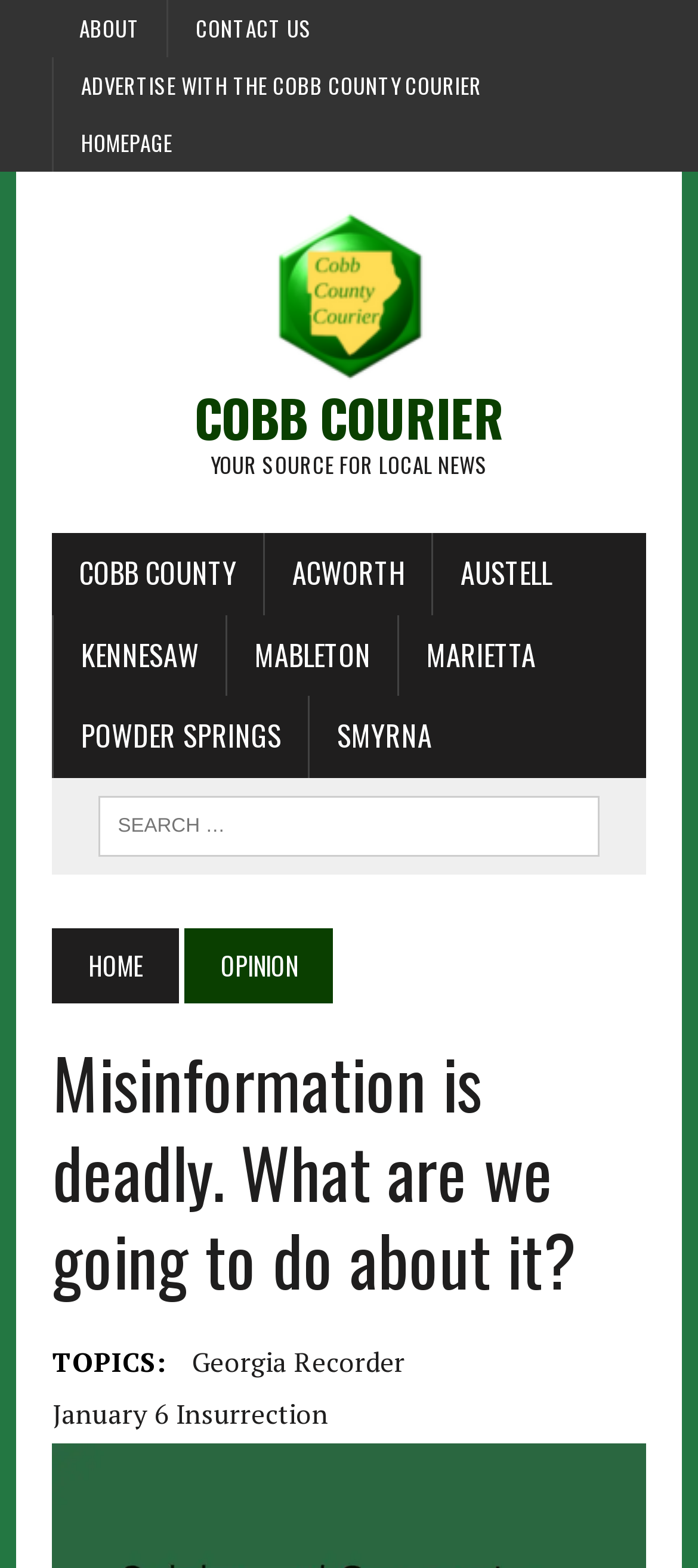What is the source of the republished article?
Use the image to answer the question with a single word or phrase.

Georgia Recorder